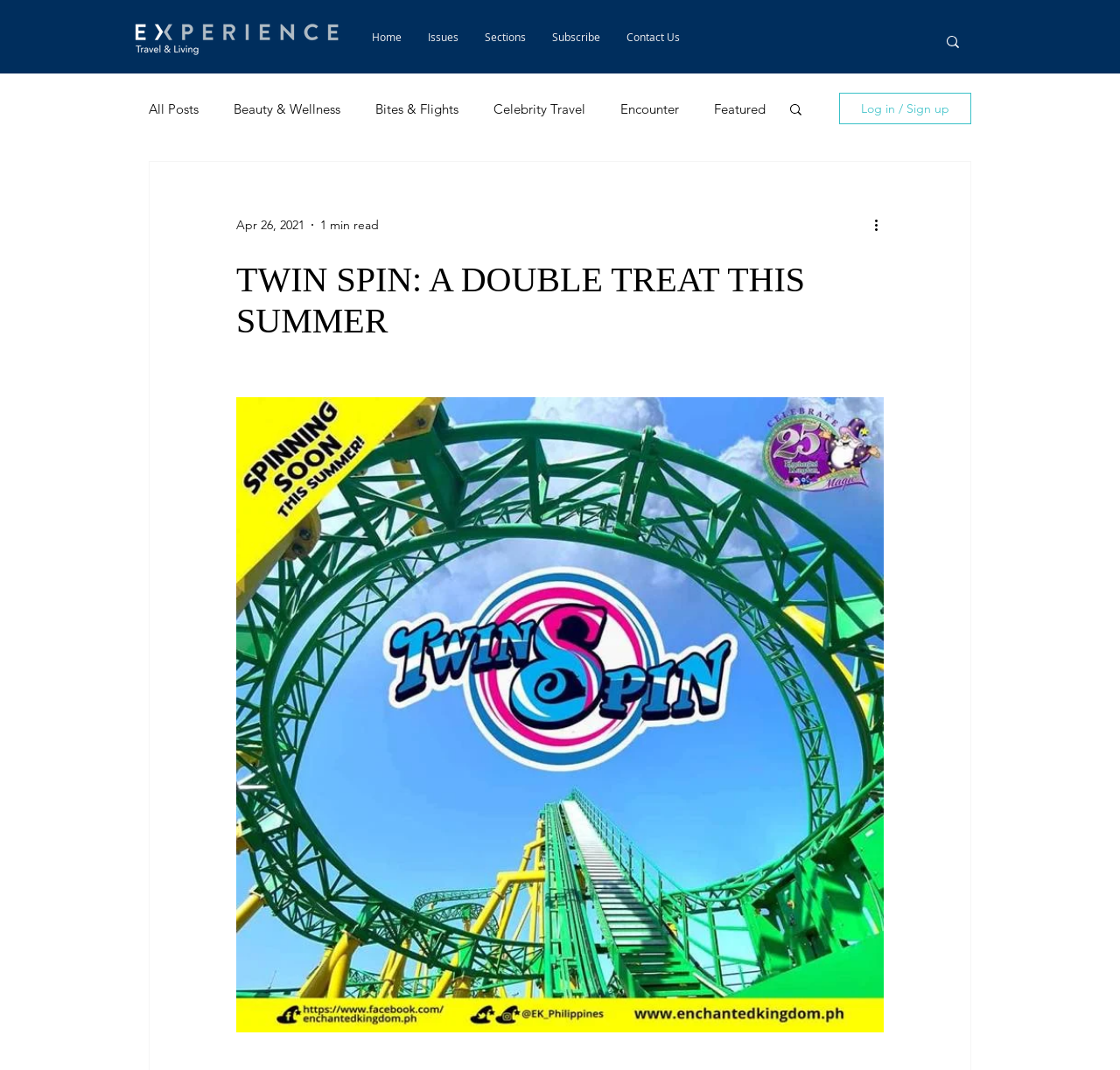Find the bounding box coordinates of the clickable region needed to perform the following instruction: "Read the latest blog post". The coordinates should be provided as four float numbers between 0 and 1, i.e., [left, top, right, bottom].

[0.133, 0.069, 0.688, 0.134]